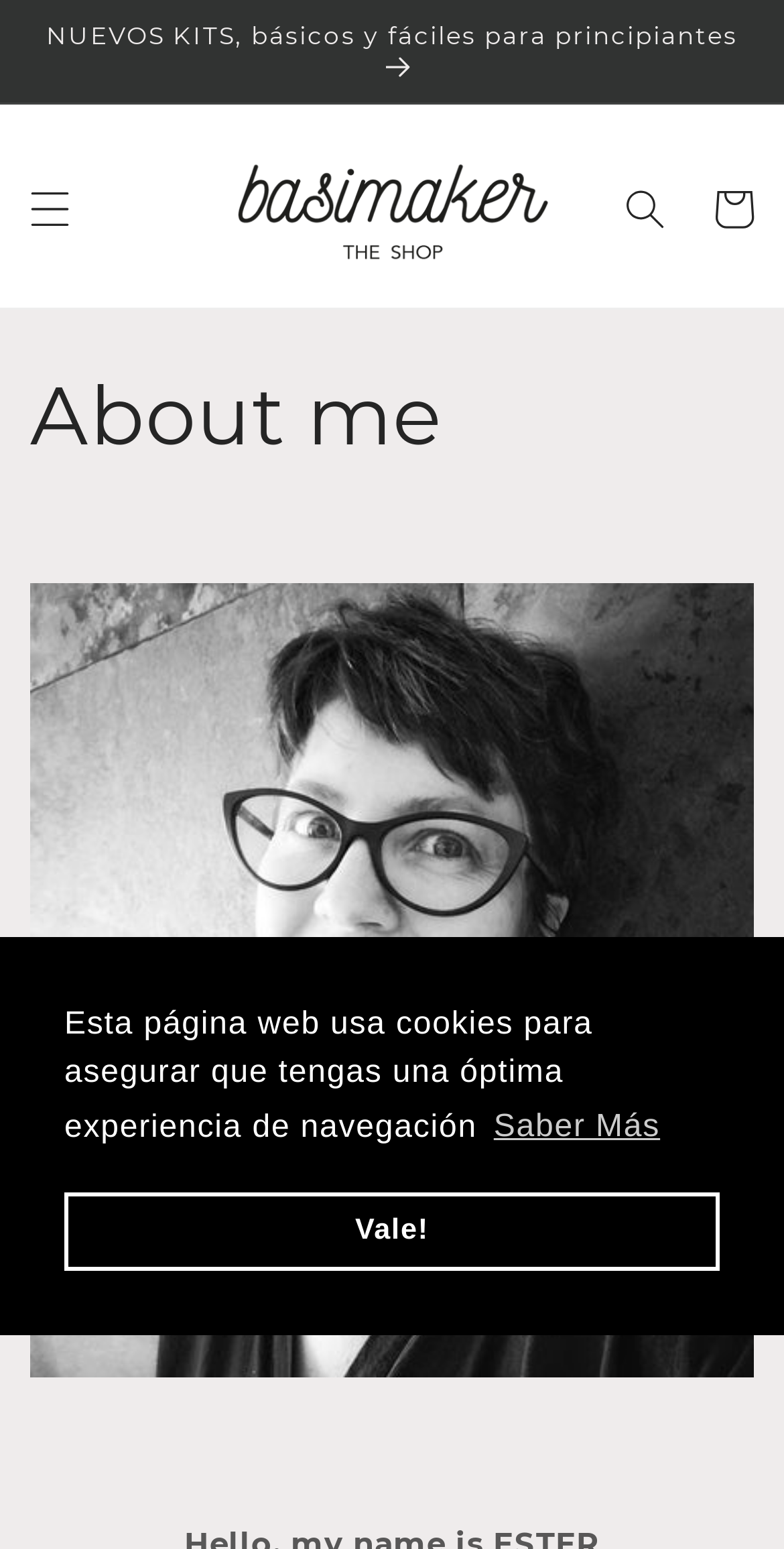With reference to the screenshot, provide a detailed response to the question below:
What is the name of the person behind Basimaker?

The name 'Ester Ferrandiz' is mentioned in the root element 'Conoce a Ester Ferrandiz, la persona detrás de Basimaker', which suggests that Ester Ferrandiz is the person behind Basimaker.